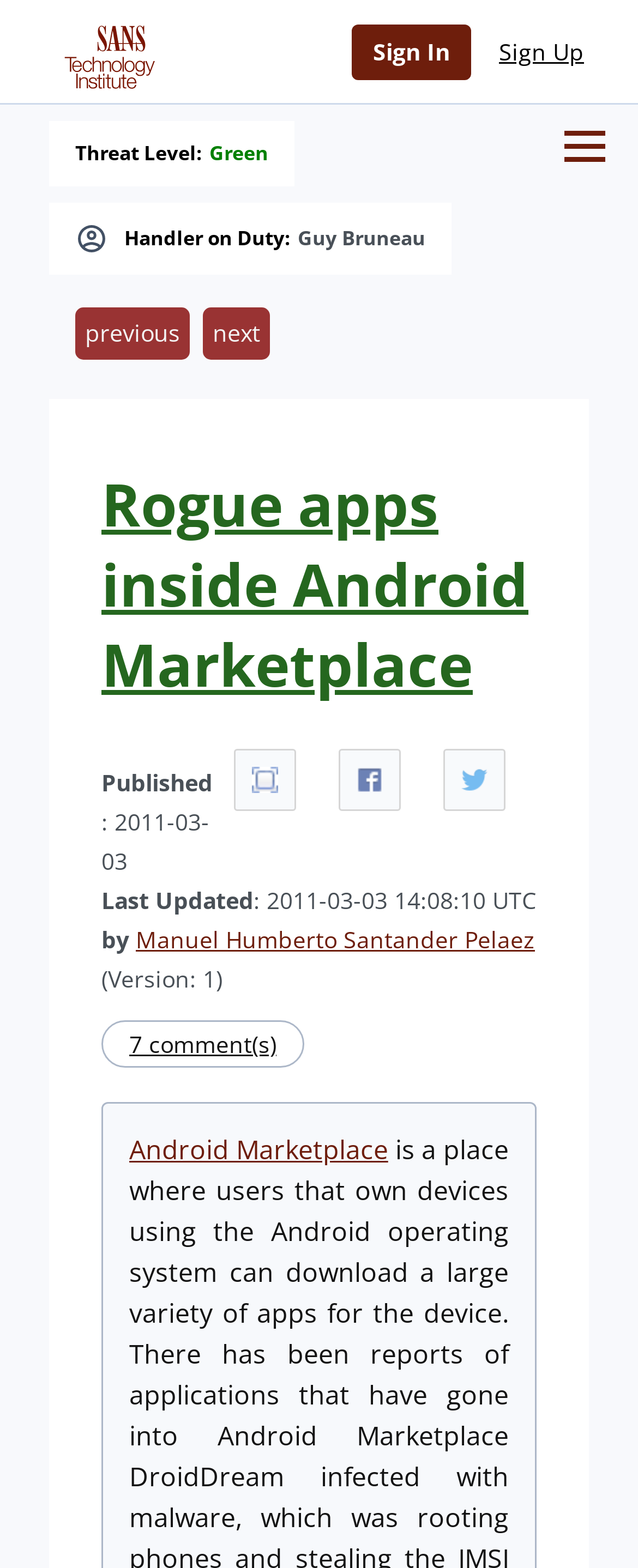What is the date of publication?
Provide a detailed and well-explained answer to the question.

I found the answer by looking at the static text 'Published' and the corresponding static text next to it, which is ': 2011-03-03'.